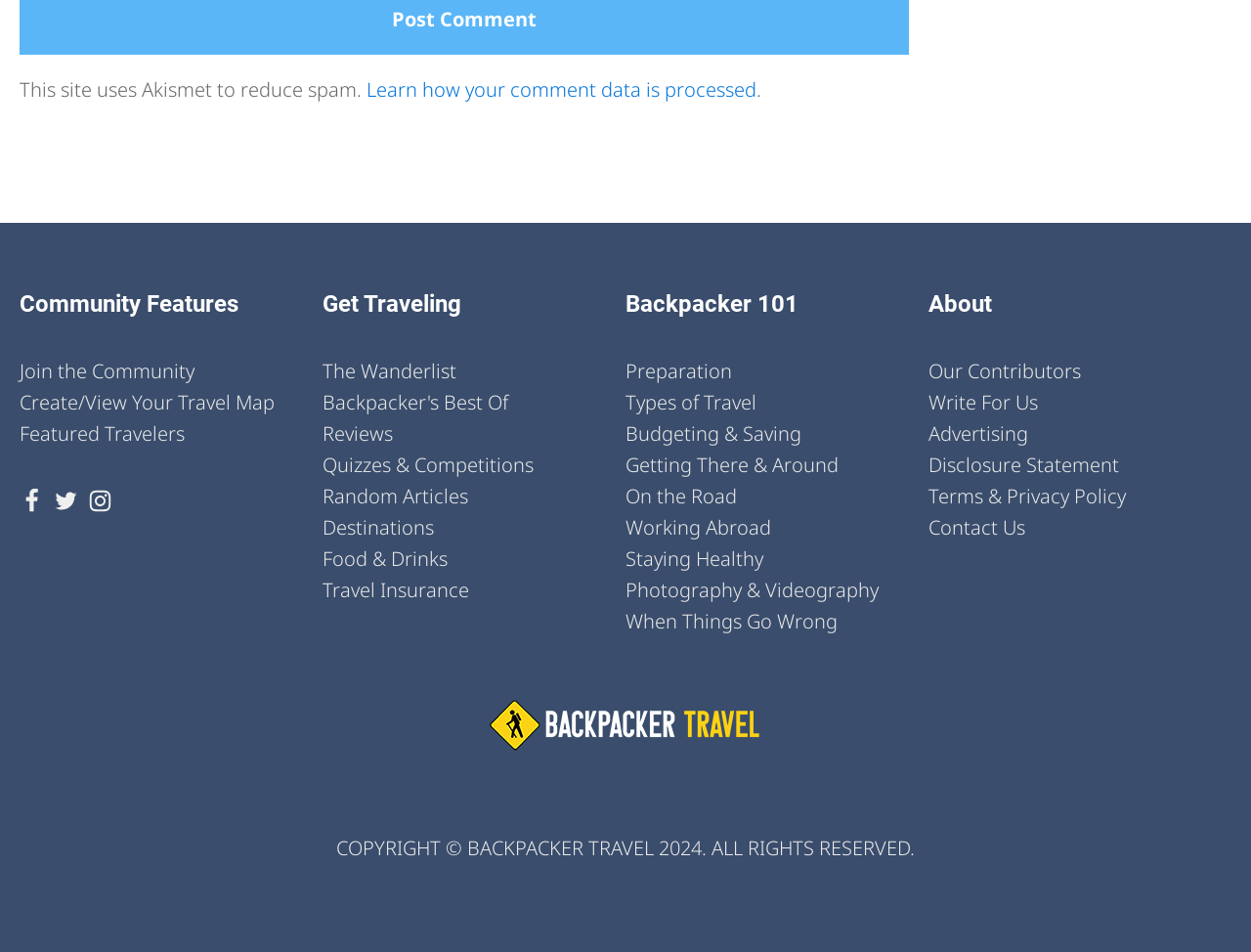Find the bounding box coordinates of the UI element according to this description: "Photography & Videography".

[0.5, 0.604, 0.702, 0.637]